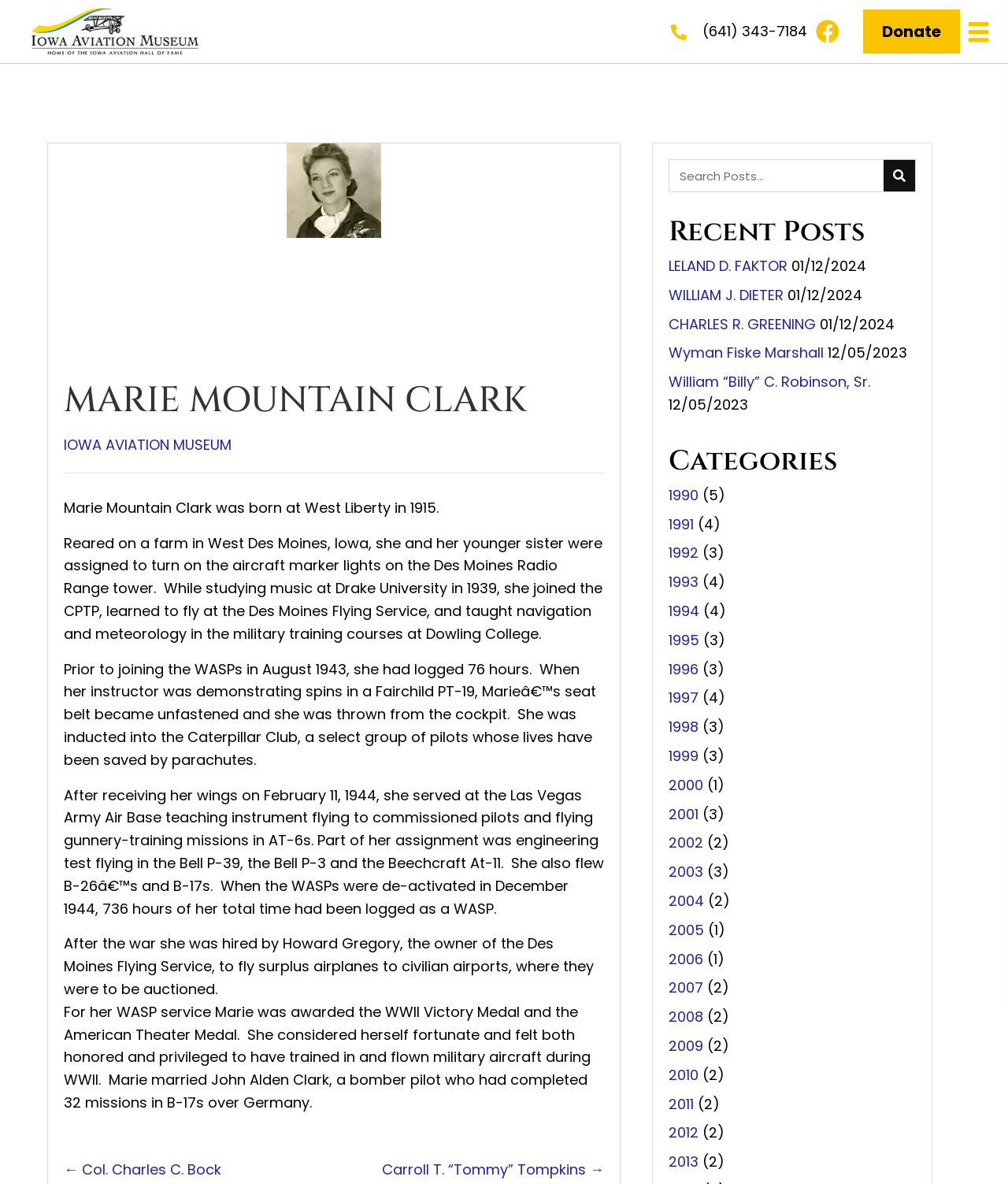Generate a thorough caption that explains the contents of the webpage.

This webpage is dedicated to Marie Mountain Clark, an American aviator. At the top, there is a green background with the word "aviation" written in black, accompanied by a link and an image. To the right of this, there is a phone number link and a Facebook button. A "Donate" link and a menu toggle button are located at the top right corner.

Below the top section, there is a heading "MARIE MOUNTAIN CLARK" followed by a link to the "IOWA AVIATION MUSEUM". A series of paragraphs describe Marie's life, including her birth, education, and career as a pilot. These paragraphs are accompanied by an image of a woman in a black jacket and white shirt.

On the right side of the page, there is a navigation section with links to "Posts", "← Col. Charles C. Bock", and "Carroll T. “Tommy” Tompkins →". Below this, there is a search form with a search box and a "Search" button.

Further down, there is a heading "Recent Posts" followed by a list of links to various posts, each with a date. To the right of this list, there is a heading "Categories" with links to different years from 1990 to 2013, each with a number in parentheses indicating the number of posts in that category.

Overall, the webpage is dedicated to showcasing Marie Mountain Clark's life and achievements as a pilot, with various links and sections providing additional information and resources.